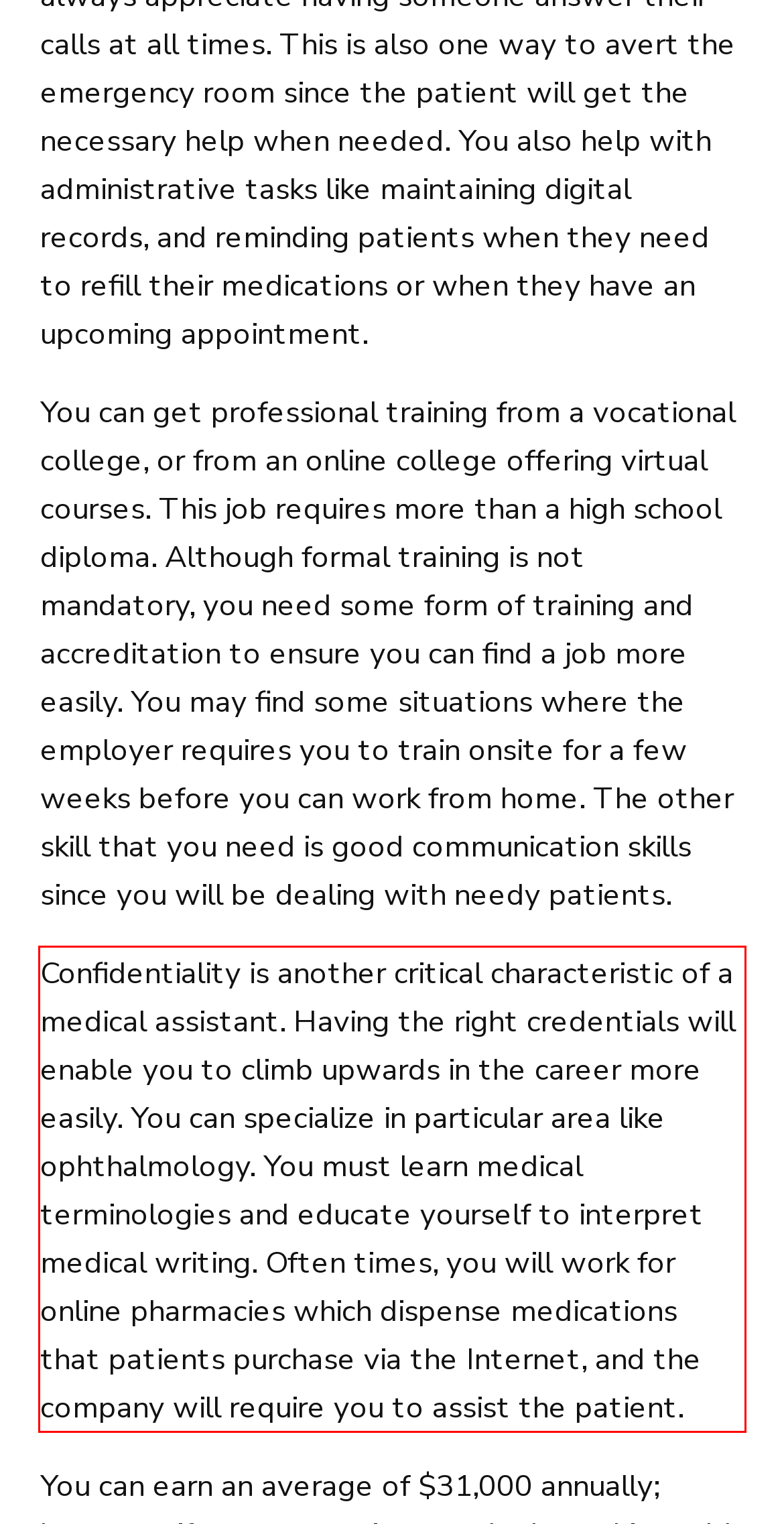You are provided with a screenshot of a webpage that includes a UI element enclosed in a red rectangle. Extract the text content inside this red rectangle.

Confidentiality is another critical characteristic of a medical assistant. Having the right credentials will enable you to climb upwards in the career more easily. You can specialize in particular area like ophthalmology. You must learn medical terminologies and educate yourself to interpret medical writing. Often times, you will work for online pharmacies which dispense medications that patients purchase via the Internet, and the company will require you to assist the patient.